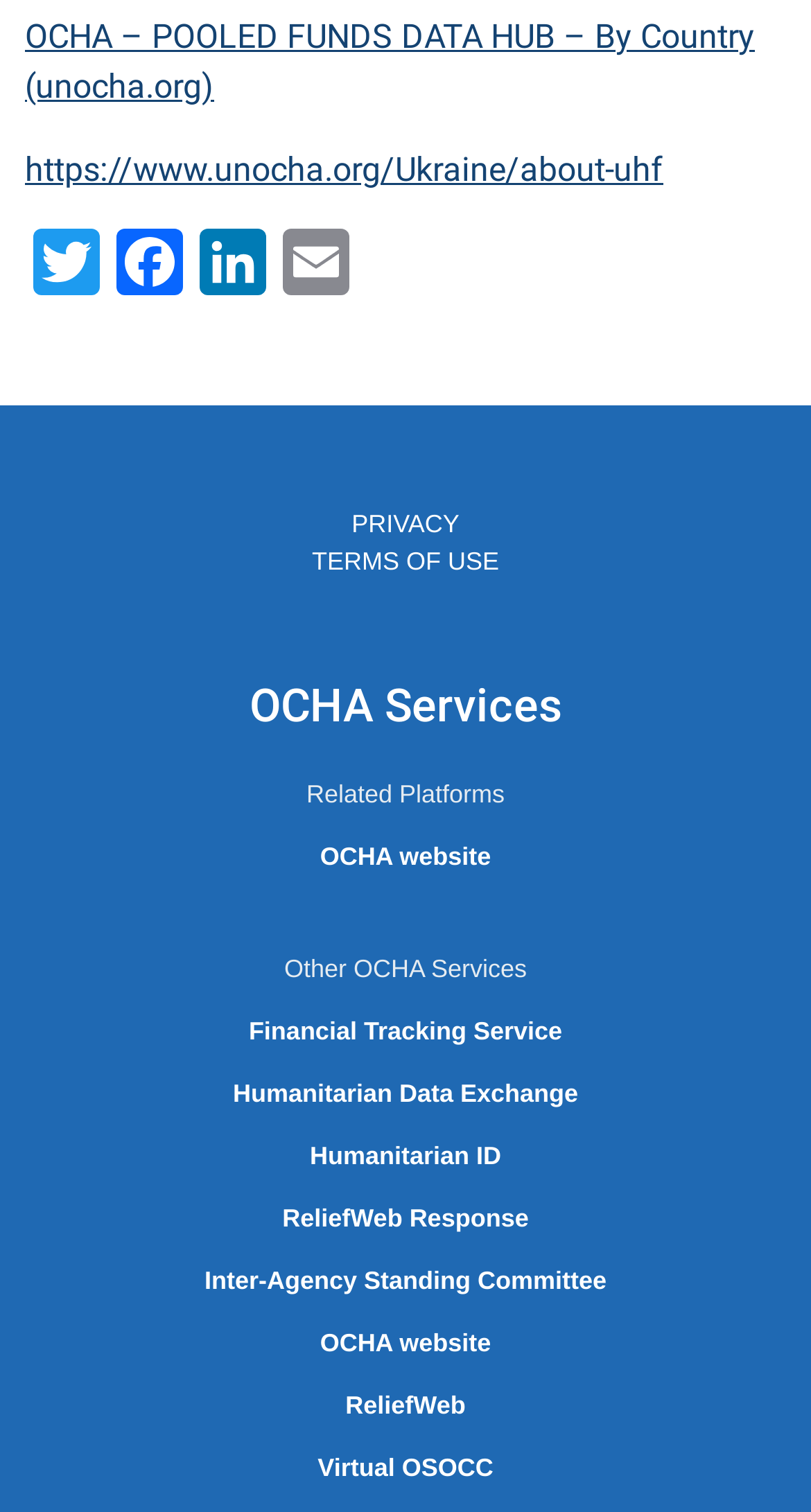Determine the bounding box coordinates of the section I need to click to execute the following instruction: "View Financial Tracking Service". Provide the coordinates as four float numbers between 0 and 1, i.e., [left, top, right, bottom].

[0.307, 0.673, 0.693, 0.692]